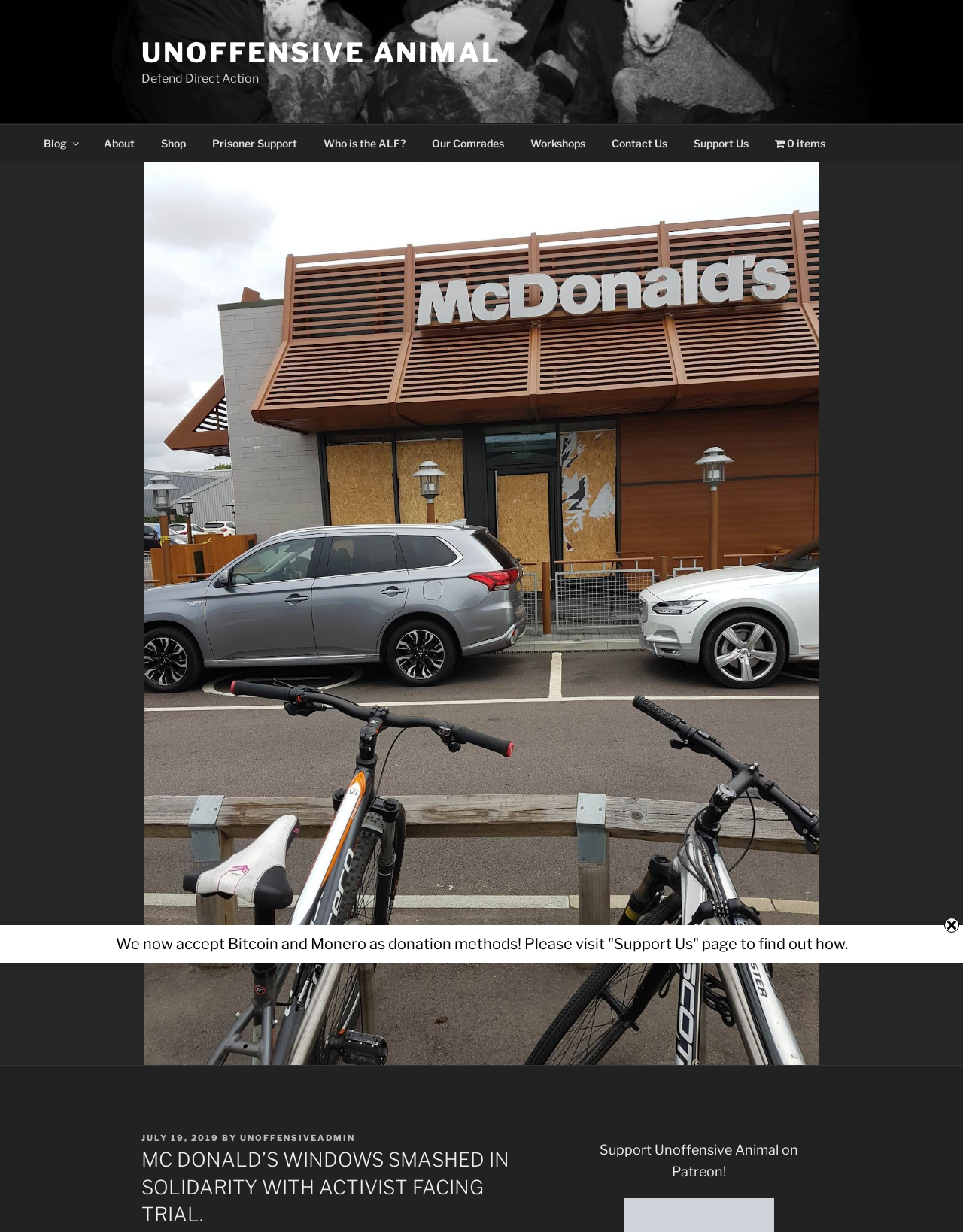Give a one-word or one-phrase response to the question:
What is the topic of the main article?

McDonald's windows smashed